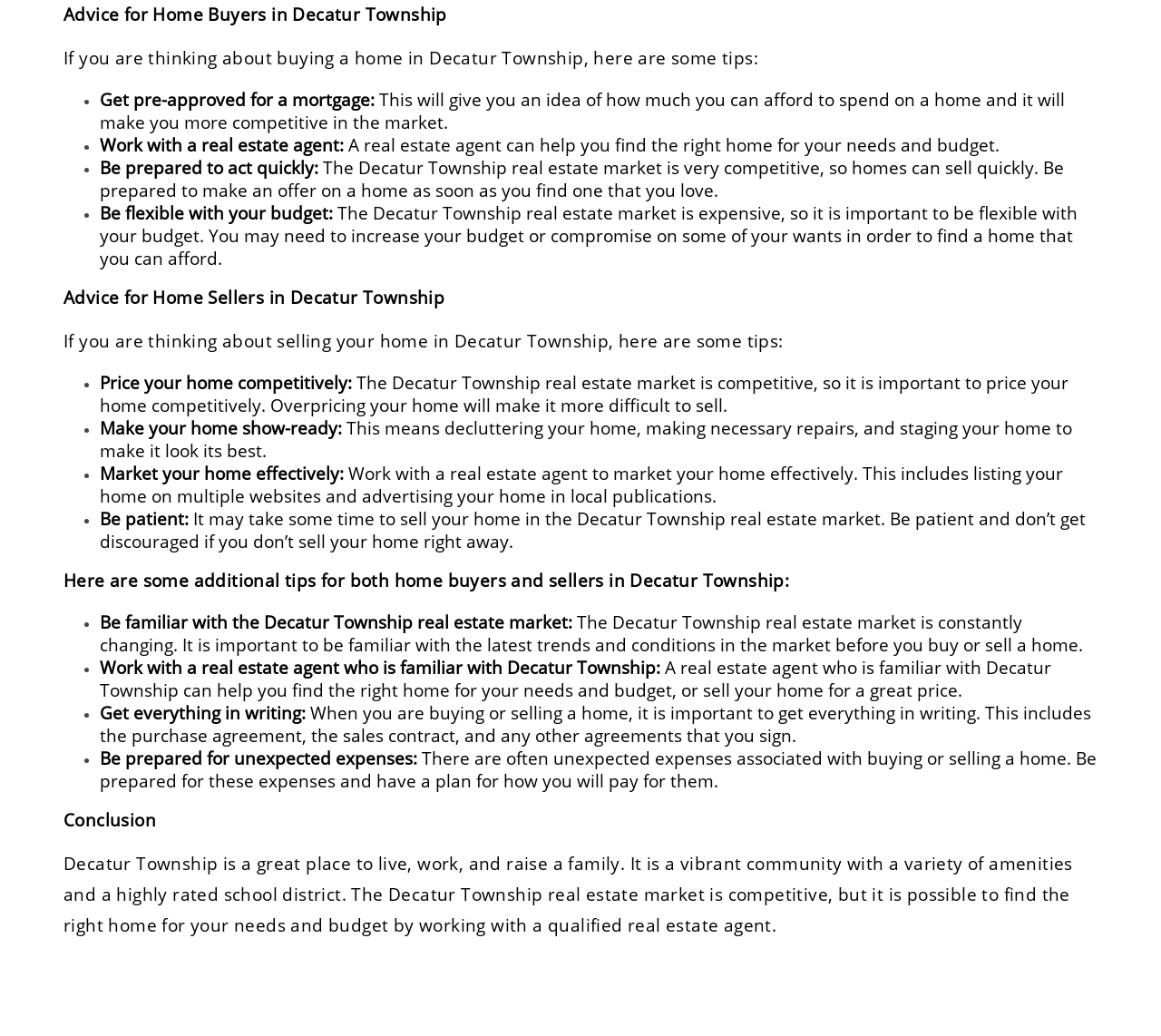Please answer the following question using a single word or phrase: 
What should home sellers do to make their home show-ready?

Declutter, make repairs, stage